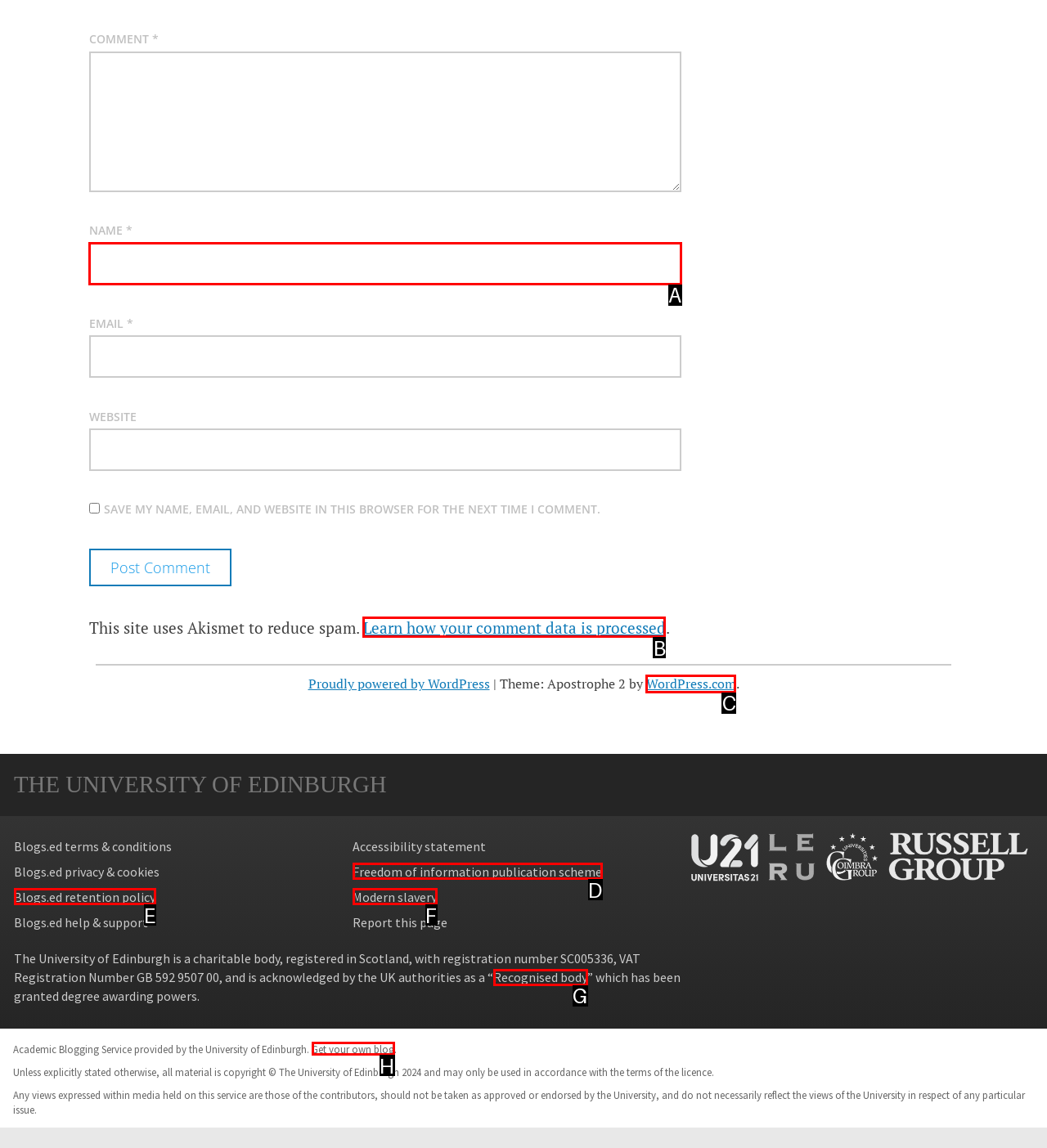Indicate the letter of the UI element that should be clicked to accomplish the task: Type your name. Answer with the letter only.

A